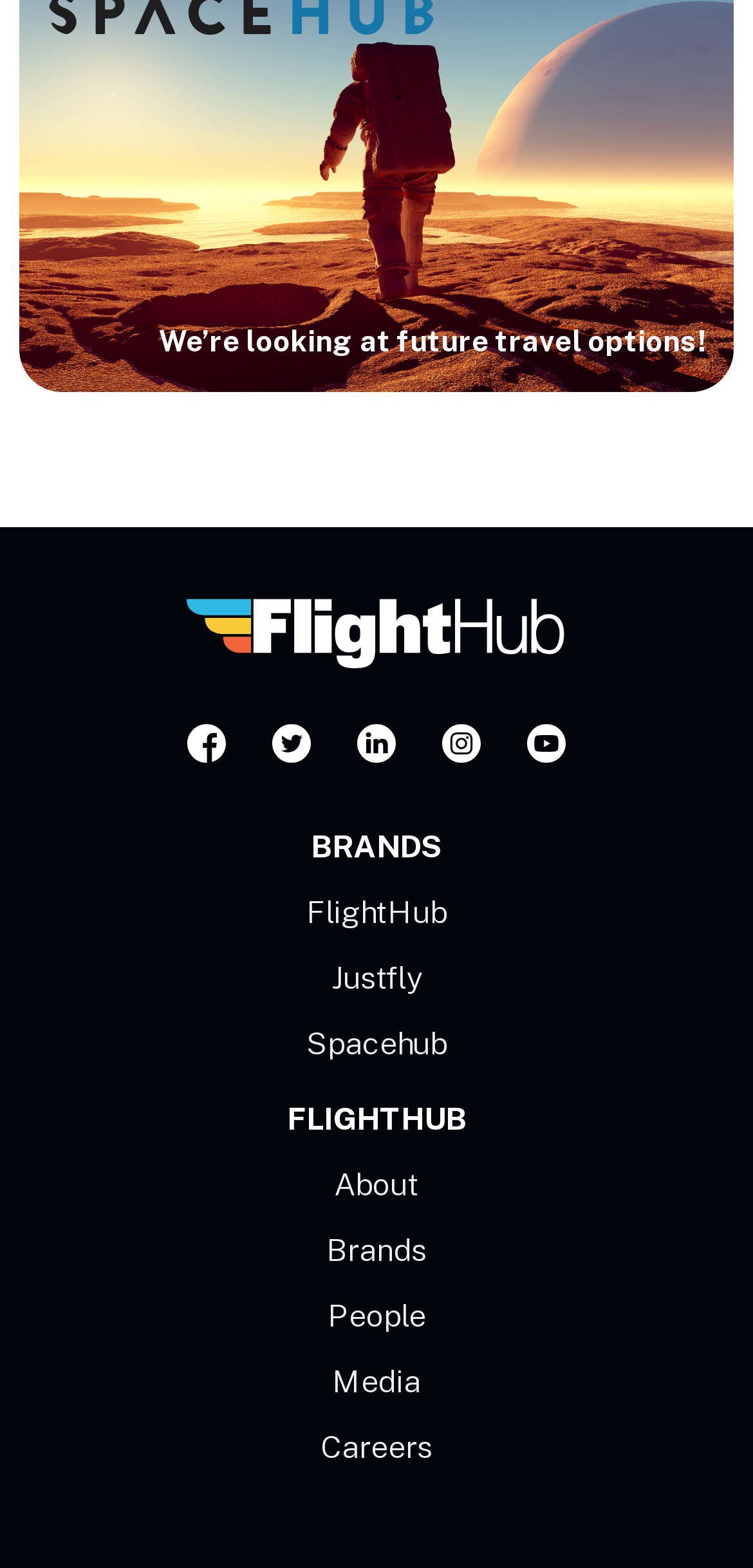Identify the bounding box coordinates of the area that should be clicked in order to complete the given instruction: "view FlightHub". The bounding box coordinates should be four float numbers between 0 and 1, i.e., [left, top, right, bottom].

[0.406, 0.571, 0.594, 0.594]